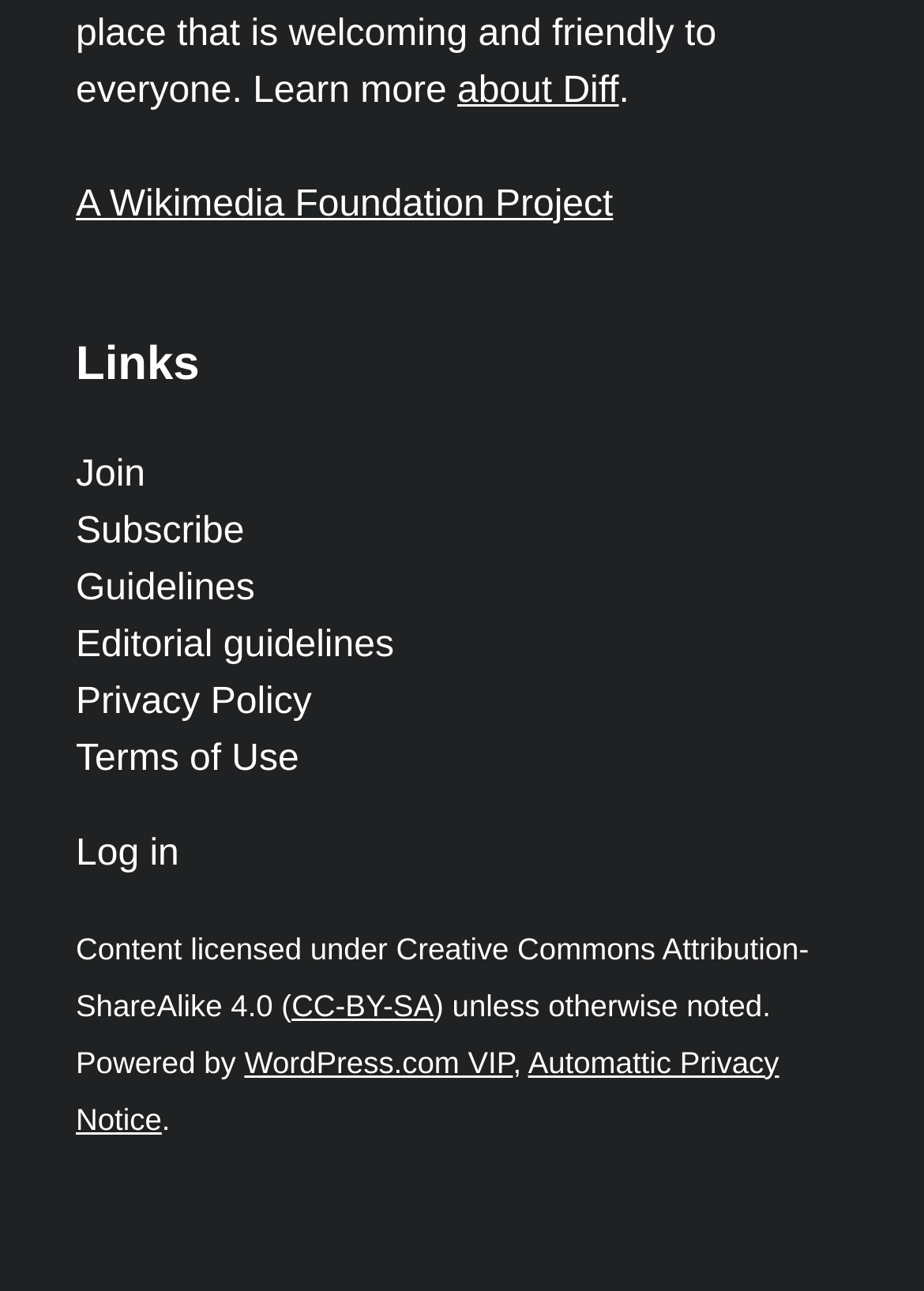How many links are under the 'Links' heading?
Your answer should be a single word or phrase derived from the screenshot.

6